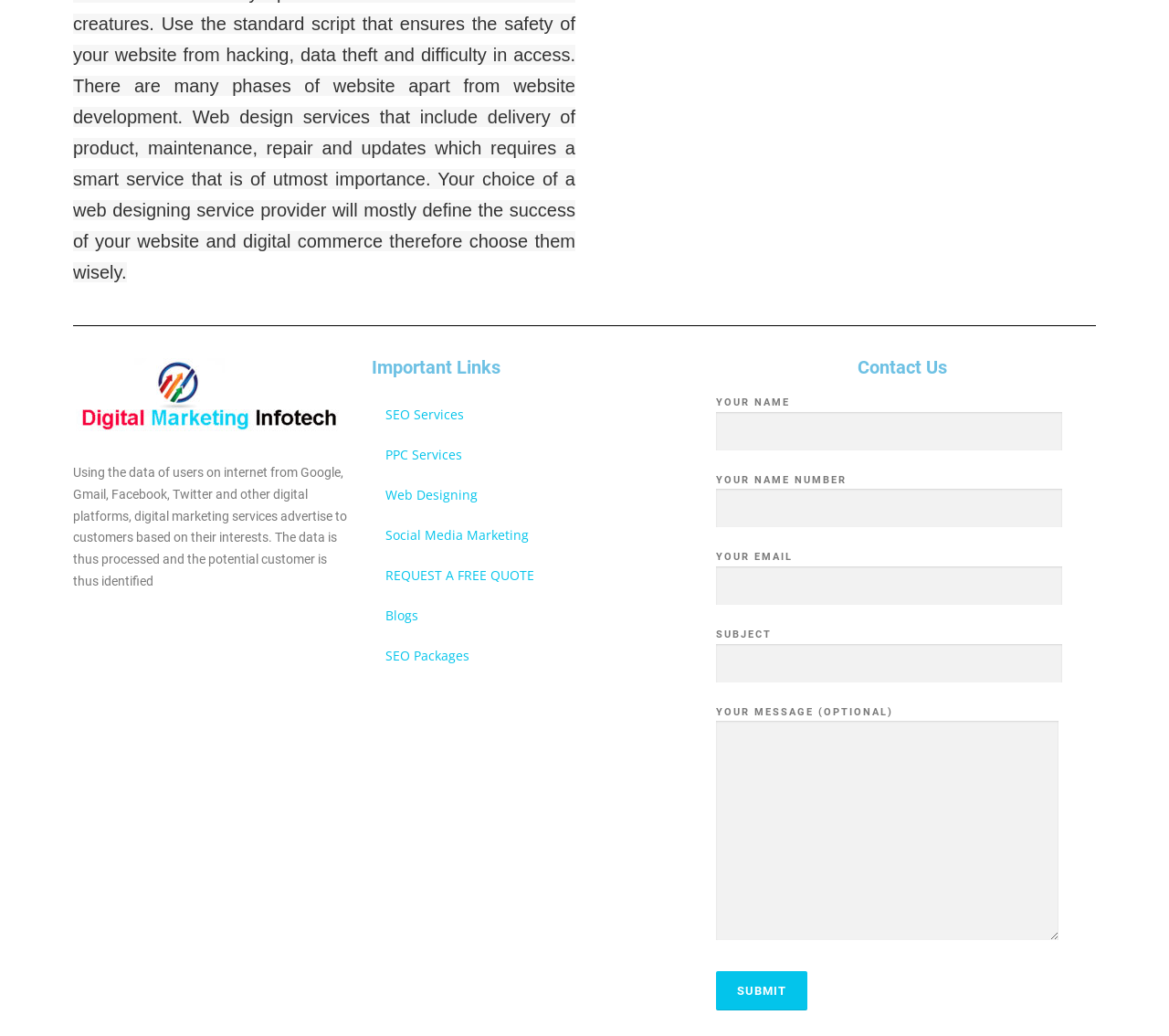What is the importance of choosing a web designing service provider?
Can you give a detailed and elaborate answer to the question?

According to the webpage, the choice of a web designing service provider will mostly define the success of your website and digital commerce, therefore it is of utmost importance to choose them wisely.